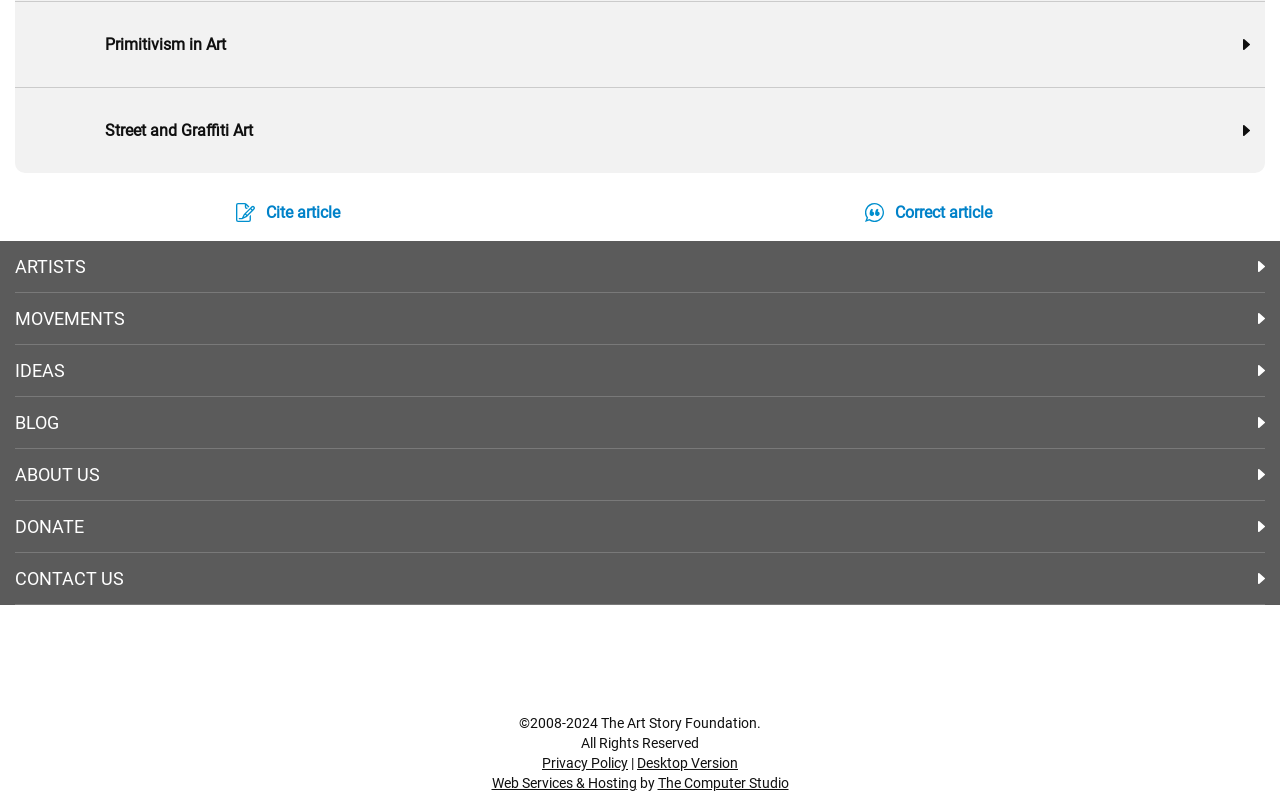Pinpoint the bounding box coordinates of the element that must be clicked to accomplish the following instruction: "Read about Street and Graffiti Art". The coordinates should be in the format of four float numbers between 0 and 1, i.e., [left, top, right, bottom].

[0.02, 0.122, 0.98, 0.203]